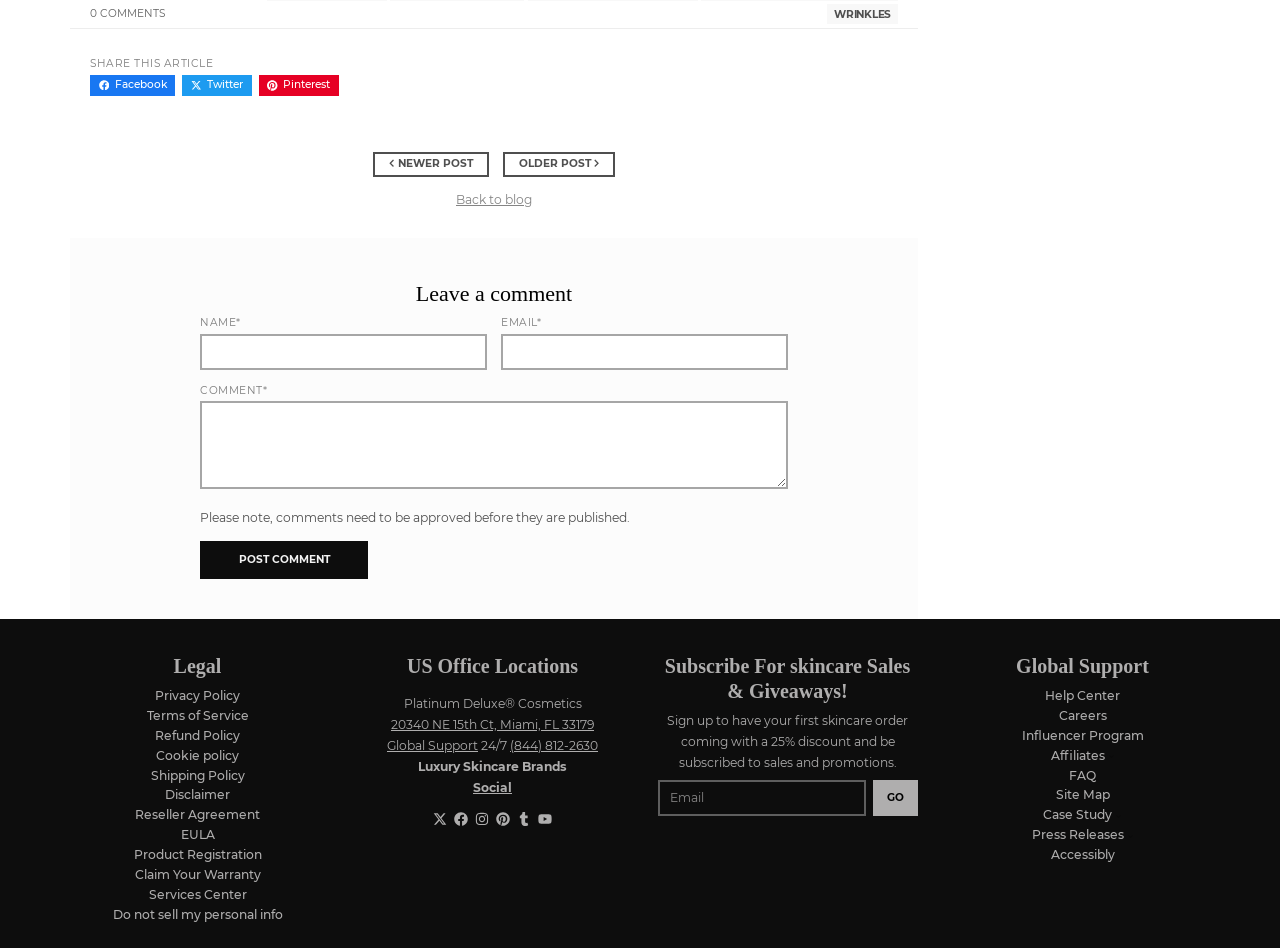Answer briefly with one word or phrase:
What is the company name?

Platinum Deluxe Cosmetics